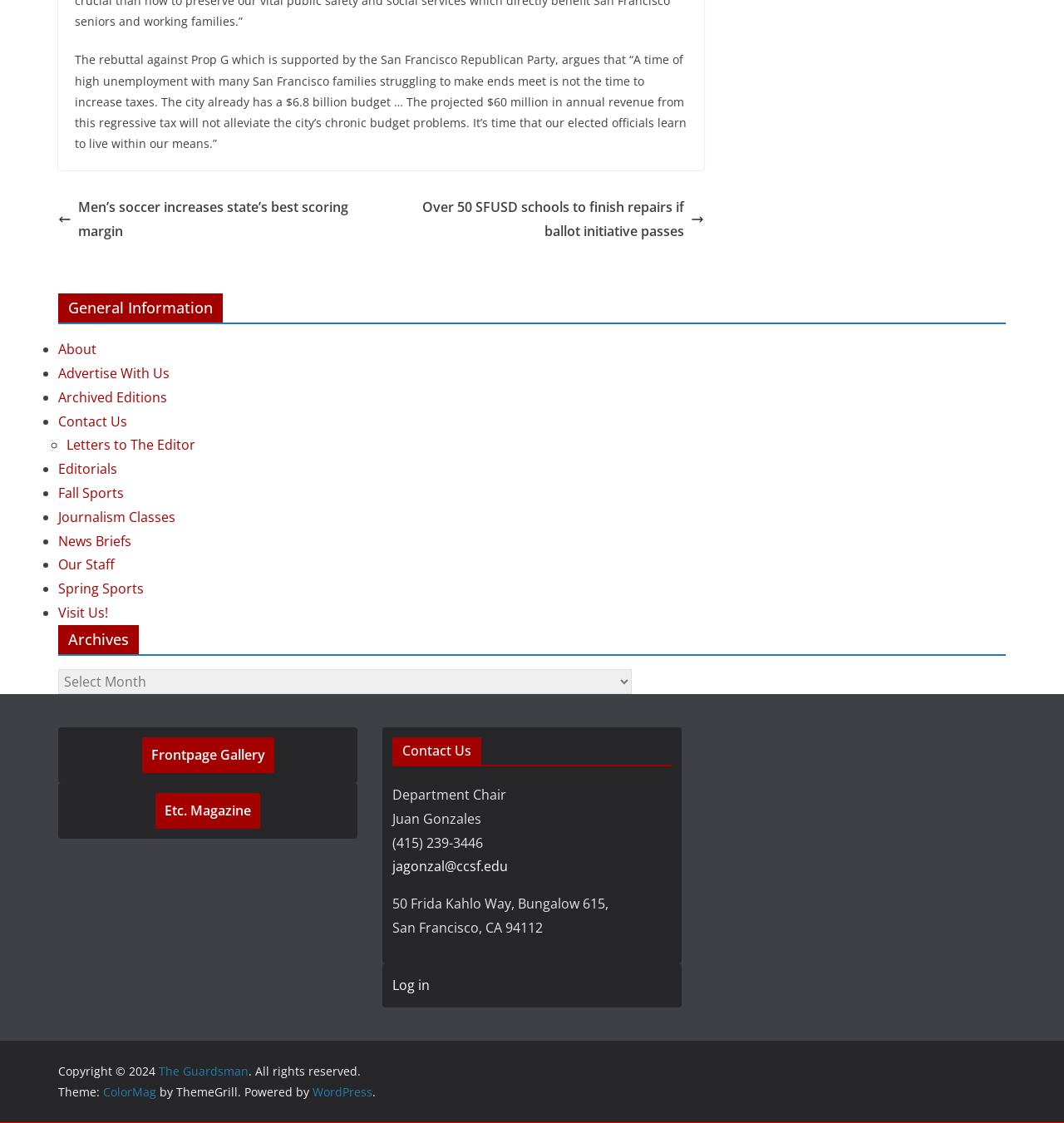Find the bounding box coordinates for the element that must be clicked to complete the instruction: "View the Archives". The coordinates should be four float numbers between 0 and 1, indicated as [left, top, right, bottom].

[0.055, 0.596, 0.594, 0.618]